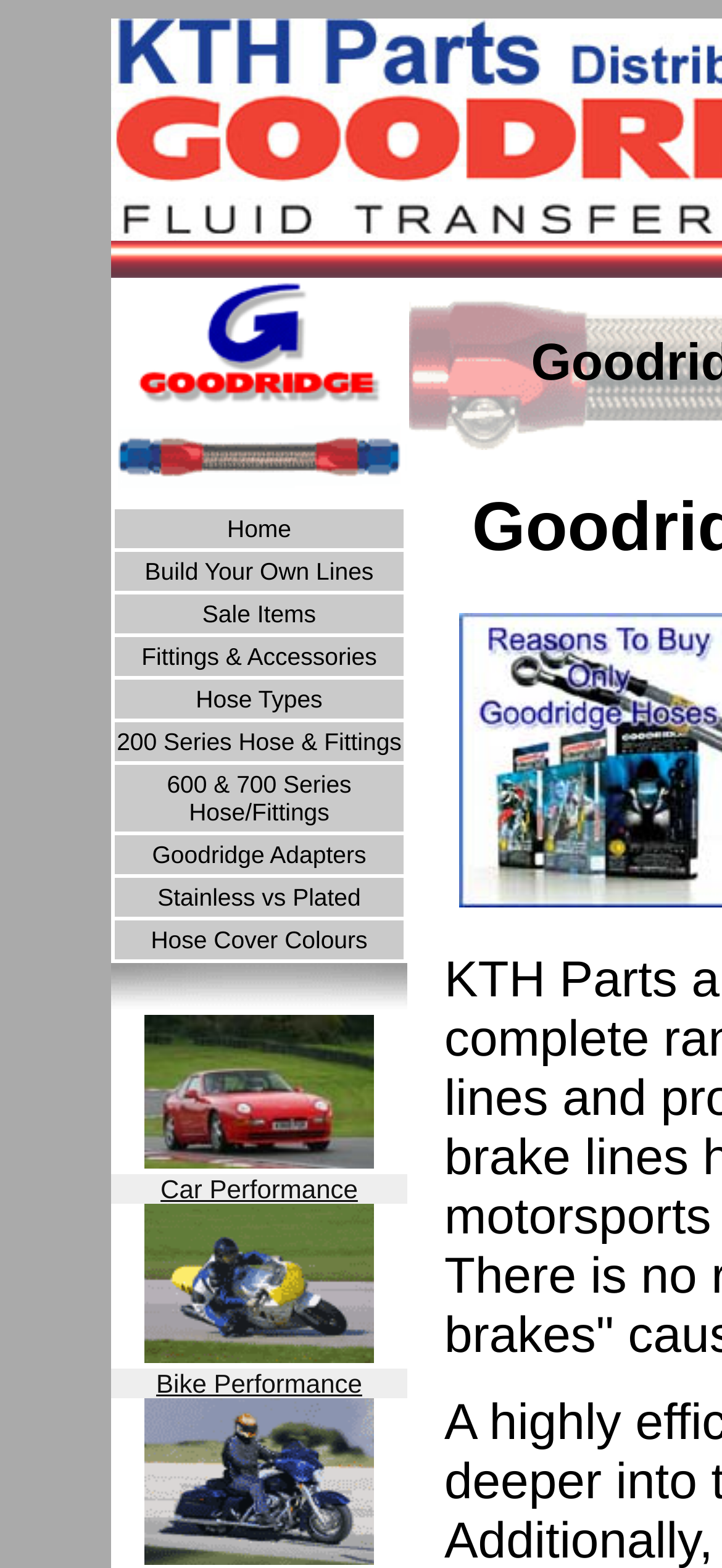Show the bounding box coordinates for the element that needs to be clicked to execute the following instruction: "Learn about 200 Series Hose & Fittings". Provide the coordinates in the form of four float numbers between 0 and 1, i.e., [left, top, right, bottom].

[0.159, 0.461, 0.559, 0.485]